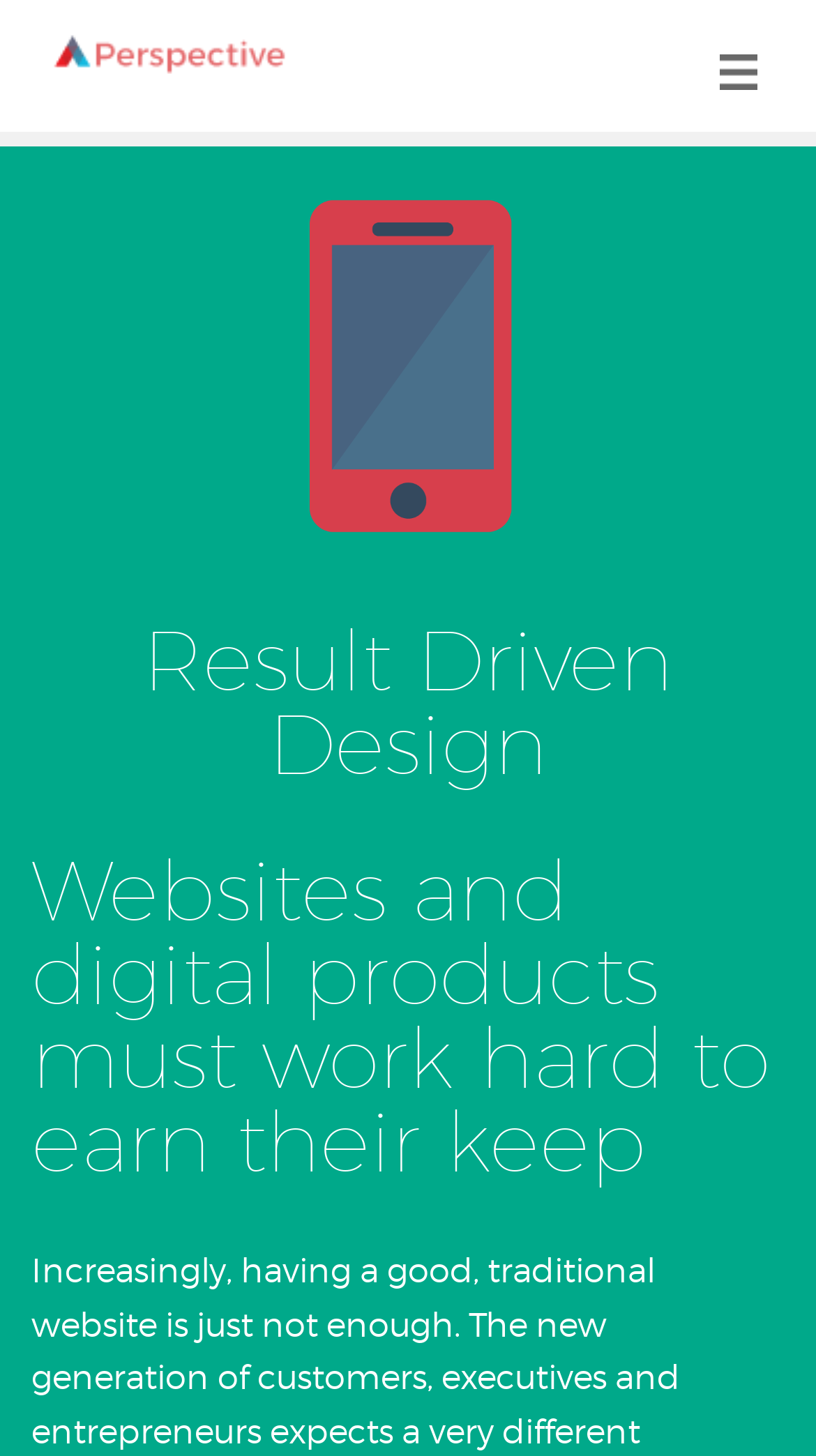Can you locate the main headline on this webpage and provide its text content?

Result Driven Design